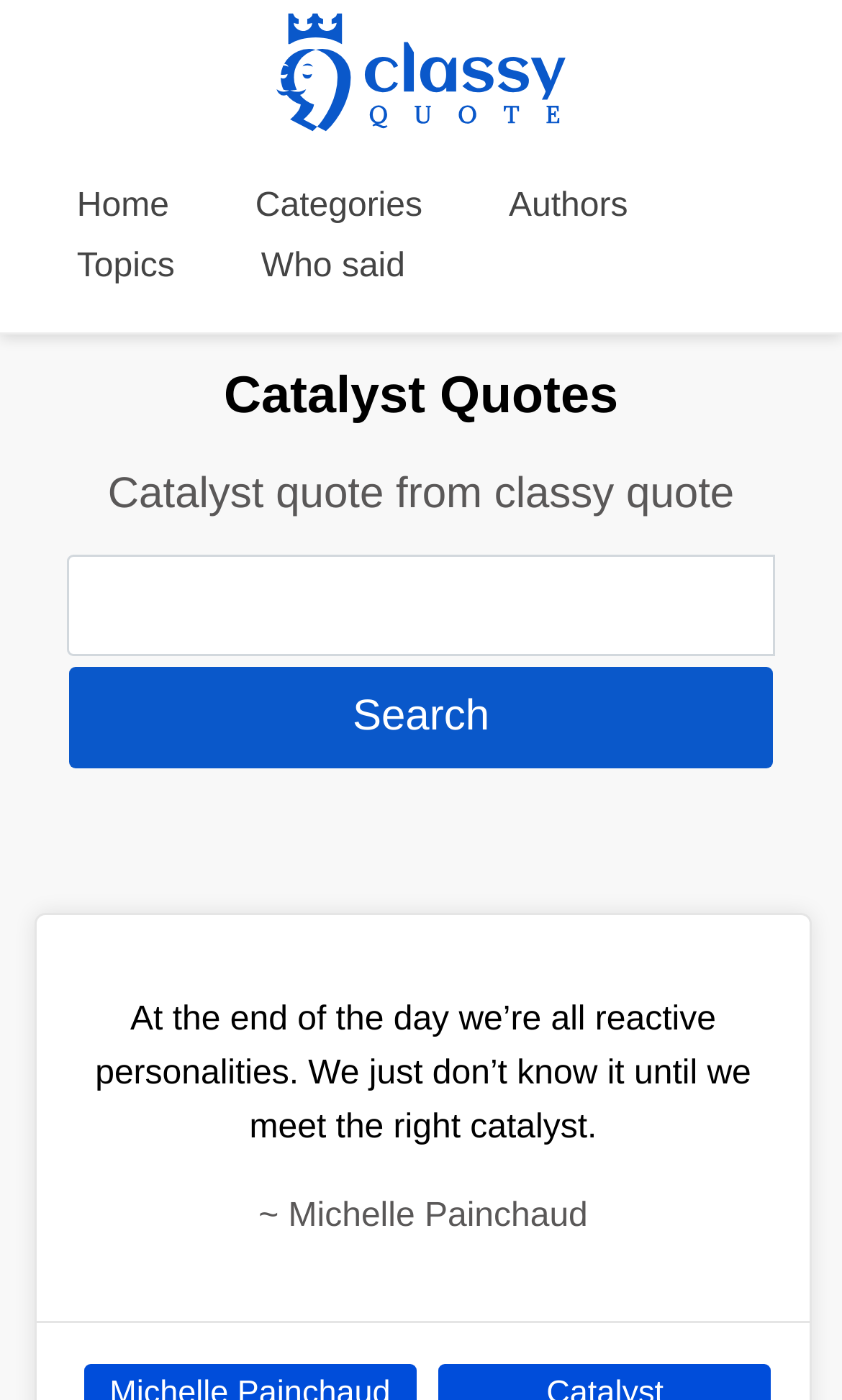Could you highlight the region that needs to be clicked to execute the instruction: "Click the Home link"?

[0.091, 0.134, 0.201, 0.16]